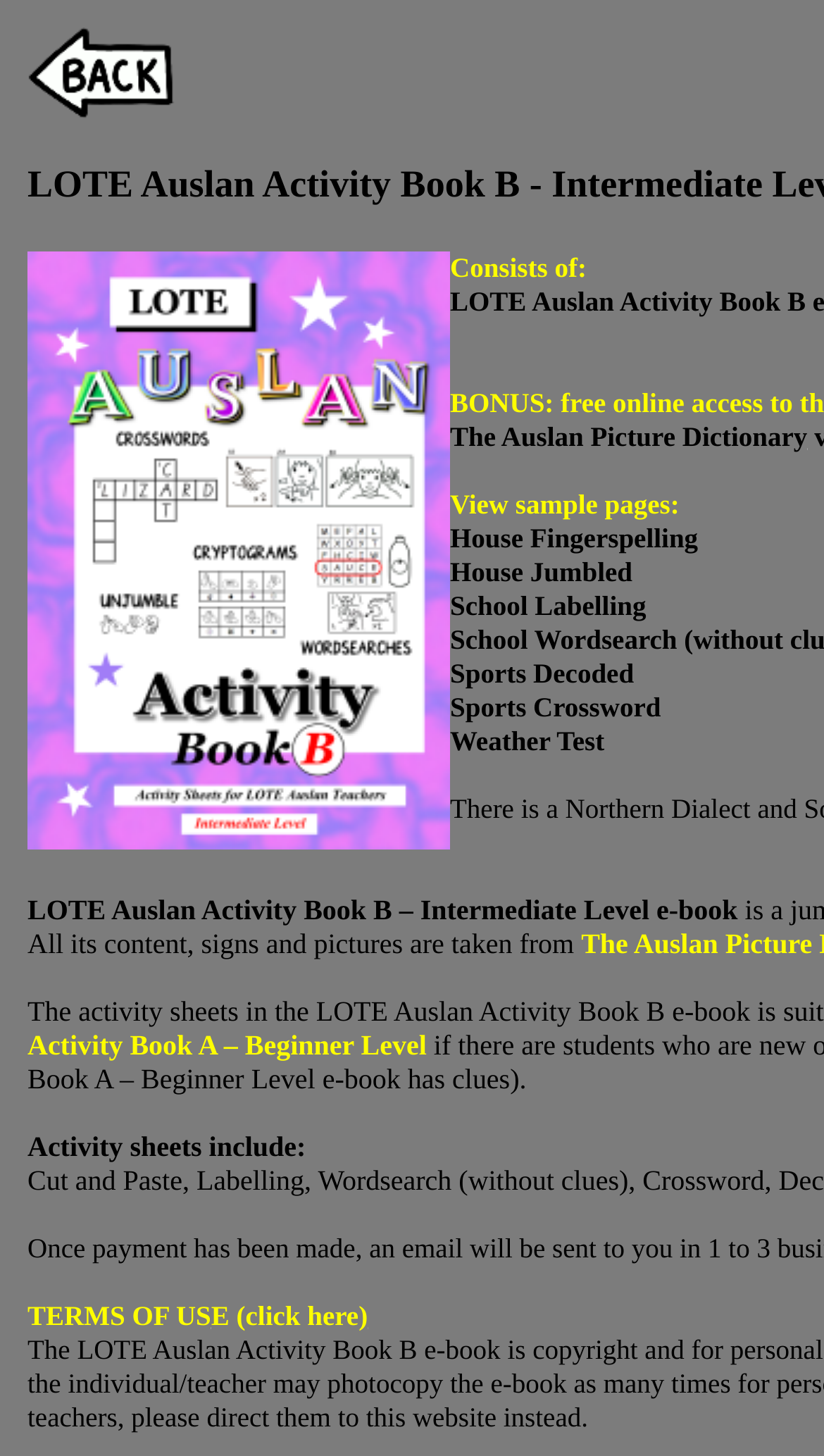Please identify the bounding box coordinates of the region to click in order to complete the given instruction: "View blog posts". The coordinates should be four float numbers between 0 and 1, i.e., [left, top, right, bottom].

None